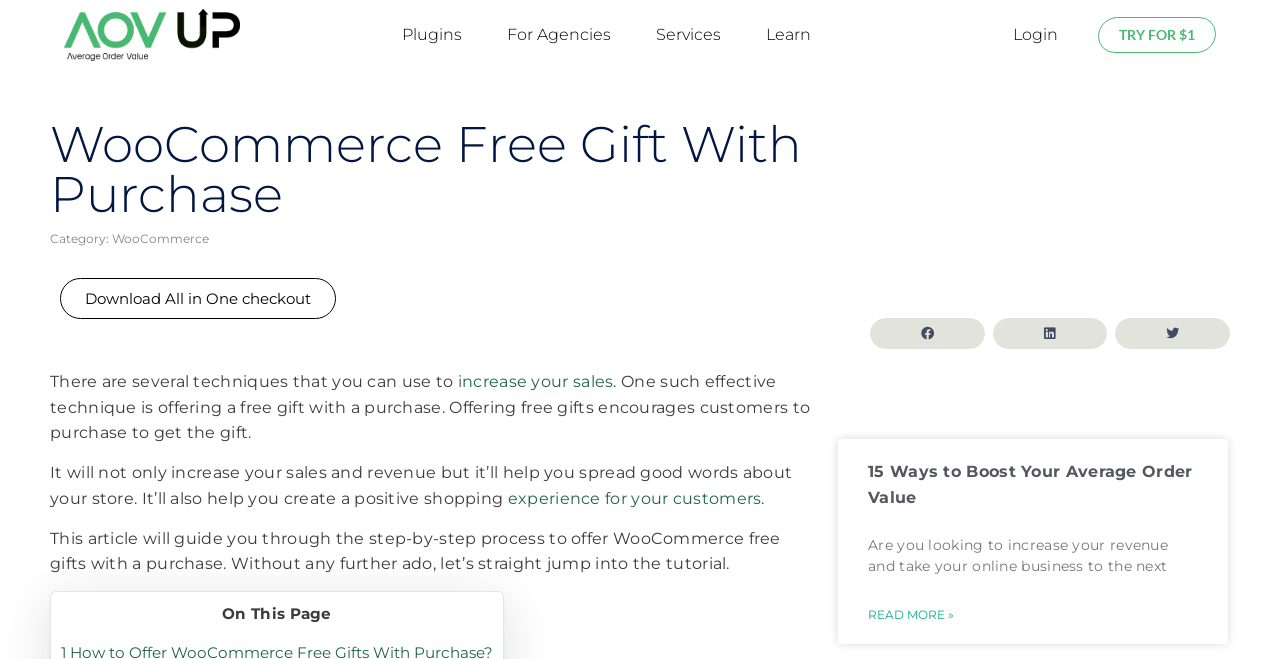Answer the question with a brief word or phrase:
What is the name of the plugin?

WooCommerce Free Gift with Purchase